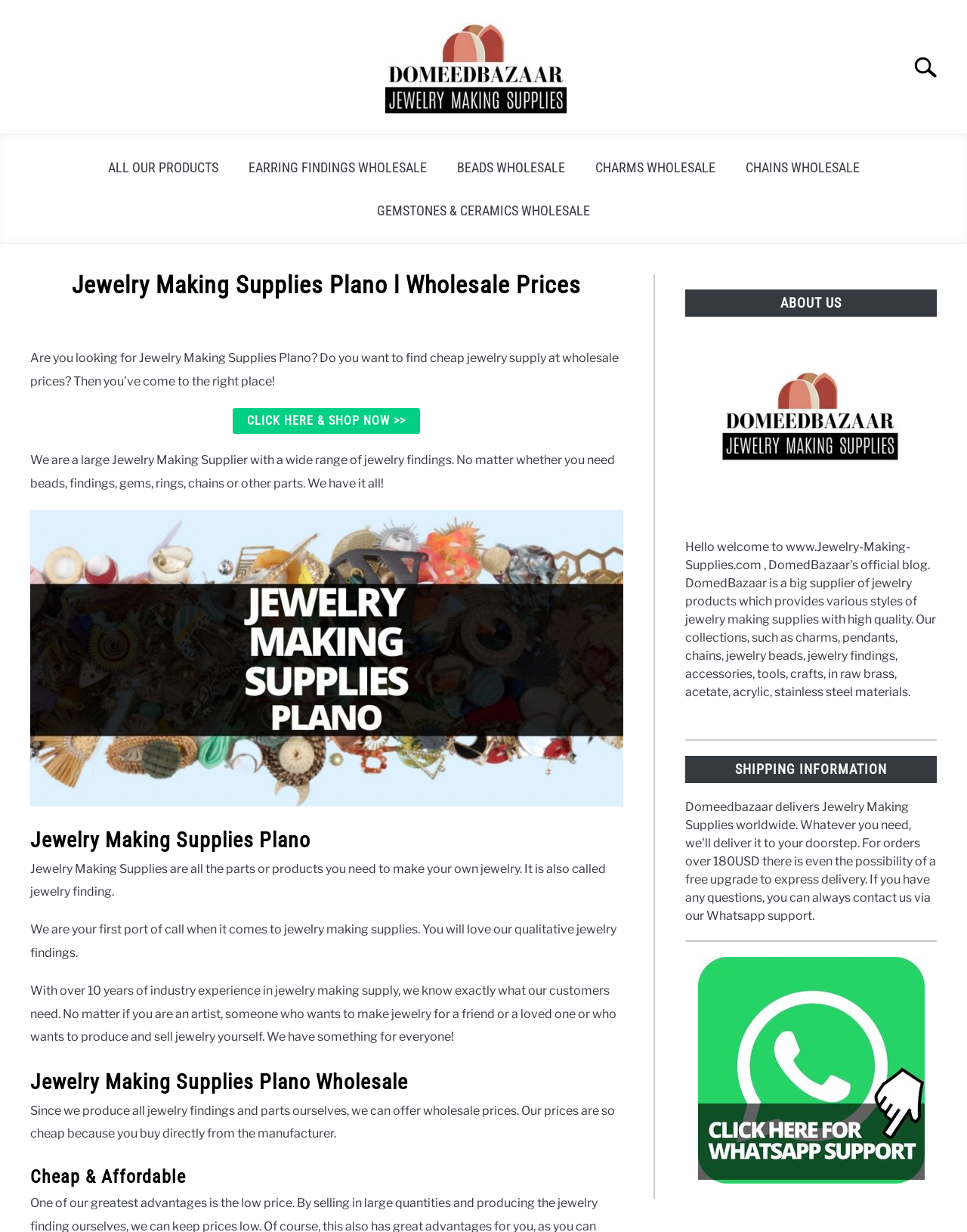Articulate a detailed summary of the webpage's content and design.

This webpage is about Jewelry Making Supplies in Plano, offering wholesale prices. At the top, there is a search bar with a "Search for:" label. Below it, there are five links to different categories of products: "ALL OUR PRODUCTS", "EARRING FINDINGS WHOLESALE", "BEADS WHOLESALE", "CHARMS WHOLESALE", and "CHAINS WHOLESALE". 

On the left side, there is a header section with the title "Jewelry Making Supplies Plano l Wholesale Prices" and a link to the website "Jewelry-Making-Supplies.com". Below it, there is a paragraph of text describing the purpose of the website, which is to provide cheap jewelry making supplies at wholesale prices.

Further down, there is a call-to-action link "CLICK HERE & SHOP NOW >>" and a paragraph of text describing the wide range of jewelry findings available on the website. Below it, there is an image related to jewelry making supplies.

The webpage is divided into sections, each with a heading. The first section is "Jewelry Making Supplies Plano", which describes what jewelry making supplies are. The second section is "Jewelry Making Supplies Plano Wholesale", which explains that the website offers wholesale prices because they produce the products themselves. The third section is "Cheap & Affordable", which highlights the affordability of the products.

On the right side, there is a complementary section with three headings: "ABOUT US", "SHIPPING INFORMATION", and an empty link at the bottom.